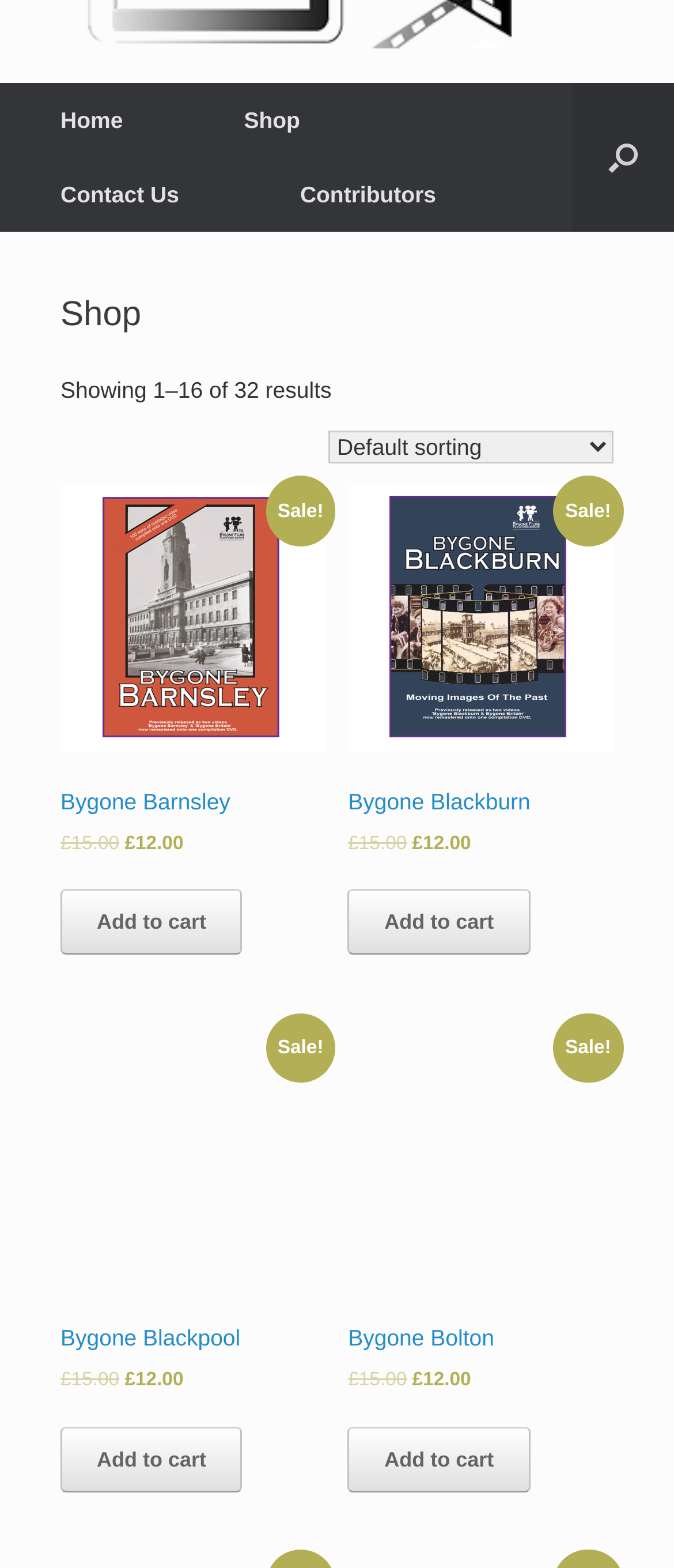Find the UI element described as: "Contributors" and predict its bounding box coordinates. Ensure the coordinates are four float numbers between 0 and 1, [left, top, right, bottom].

[0.355, 0.1, 0.737, 0.148]